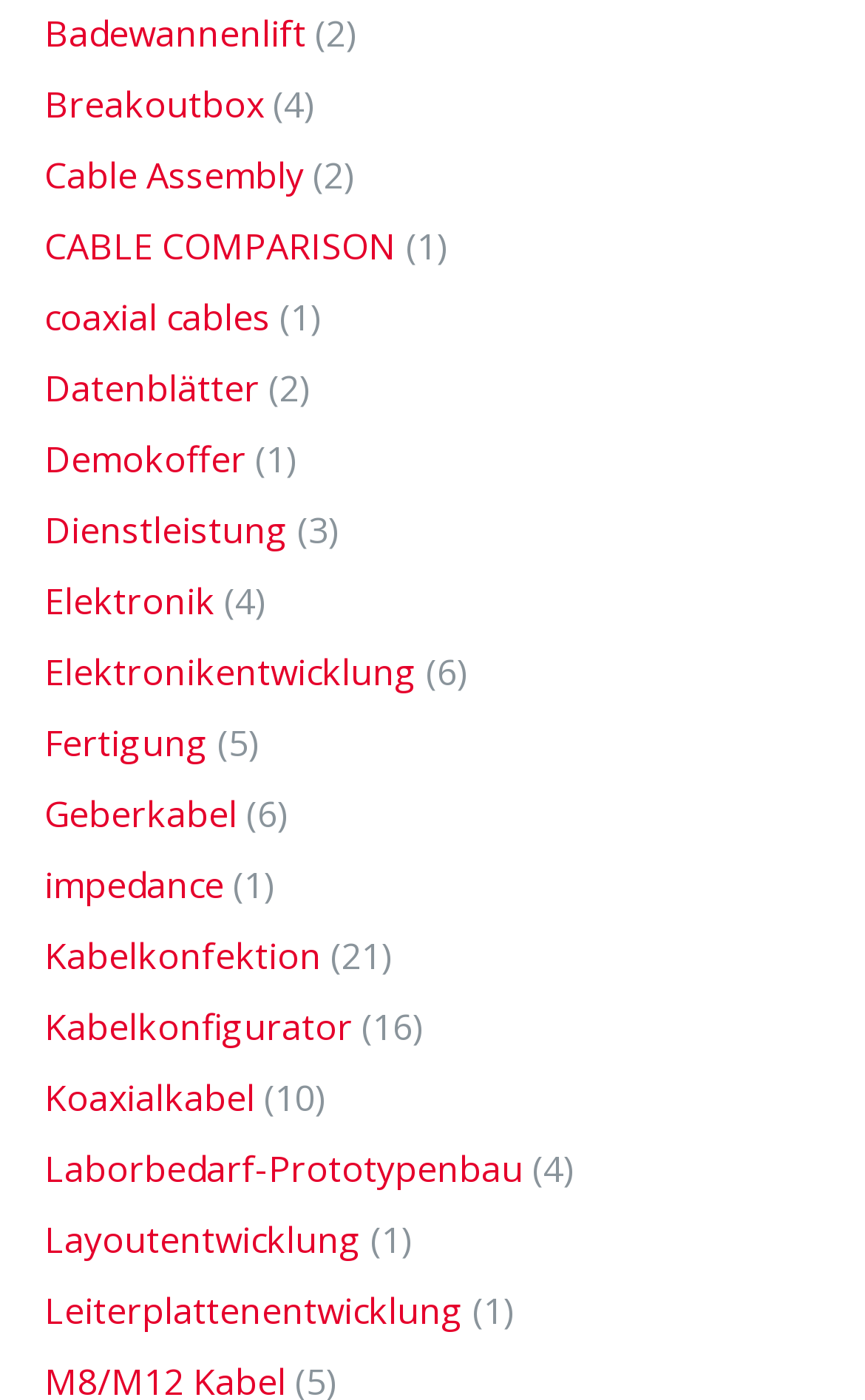Give a one-word or short phrase answer to this question: 
Are all links on the webpage located on the left side?

Yes